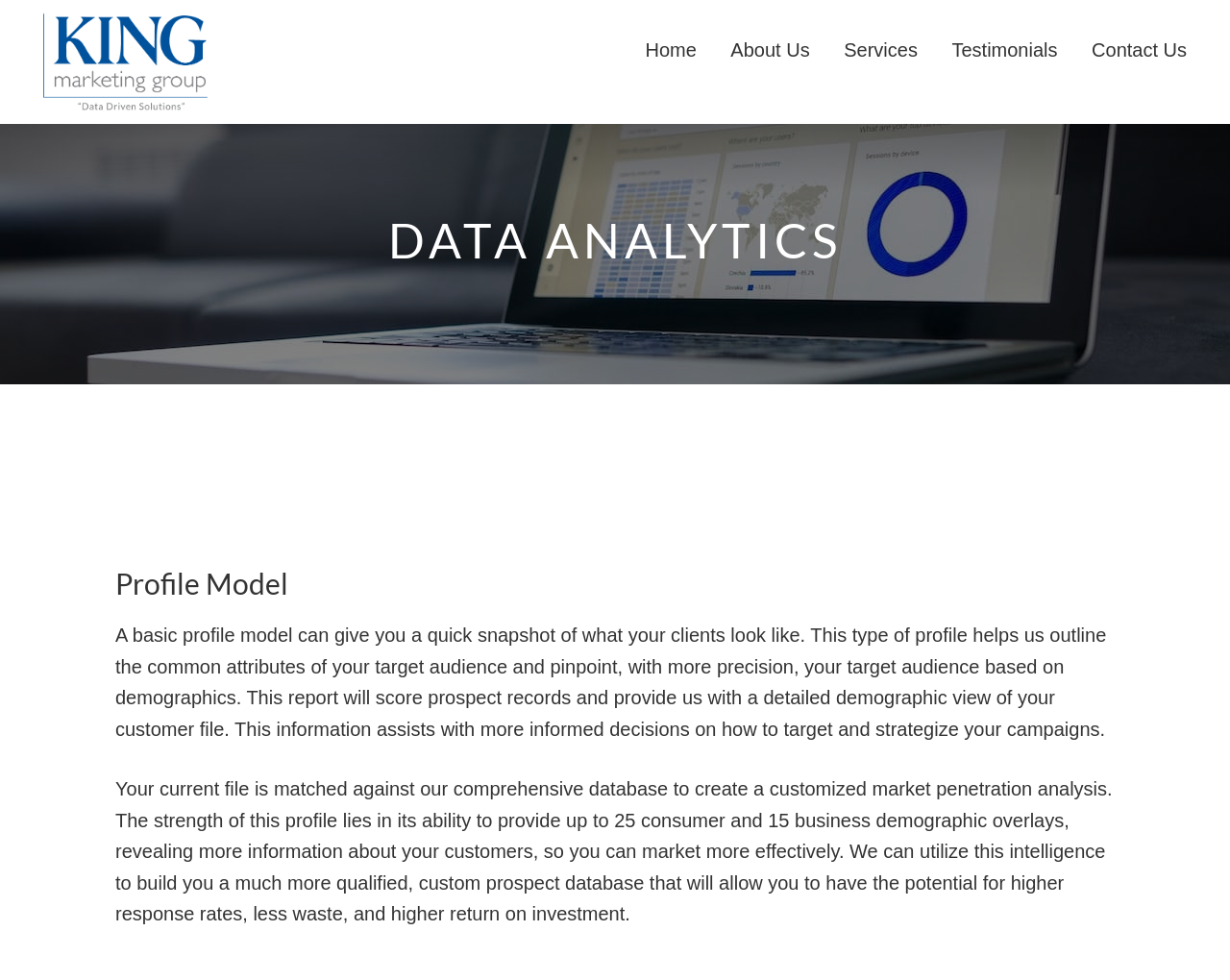Given the element description, predict the bounding box coordinates in the format (top-left x, top-left y, bottom-right x, bottom-right y), using floating point numbers between 0 and 1: Testimonials

[0.762, 0.029, 0.871, 0.073]